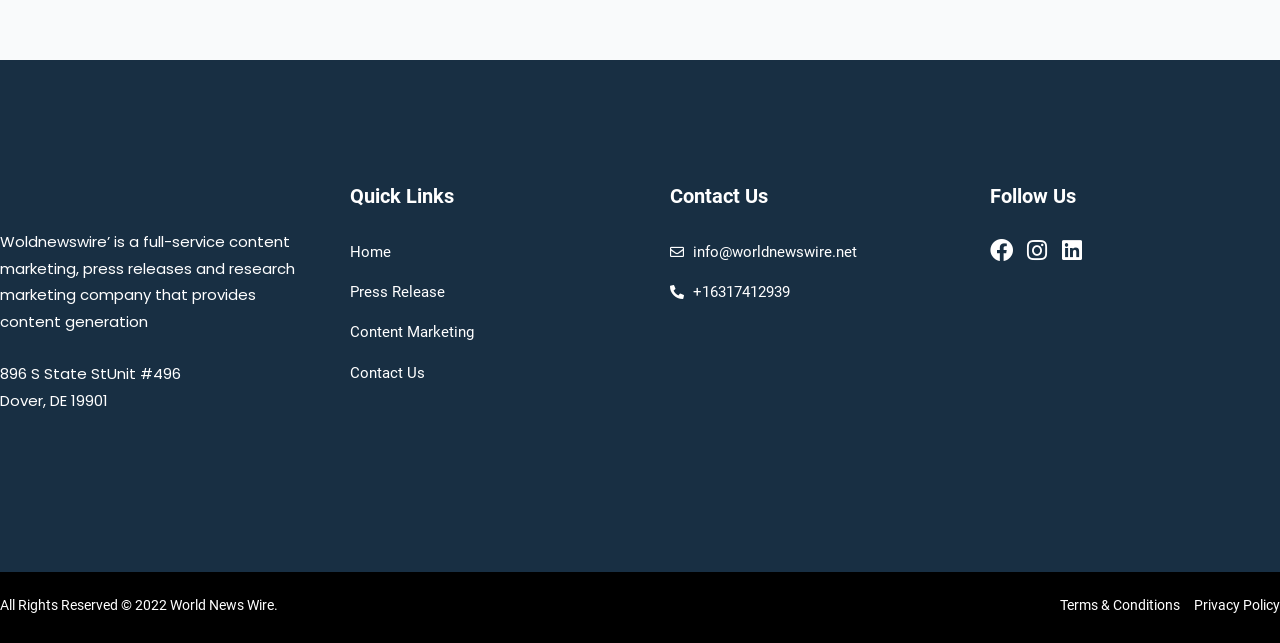Determine the bounding box coordinates of the target area to click to execute the following instruction: "Check Privacy Policy."

[0.933, 0.921, 1.0, 0.962]